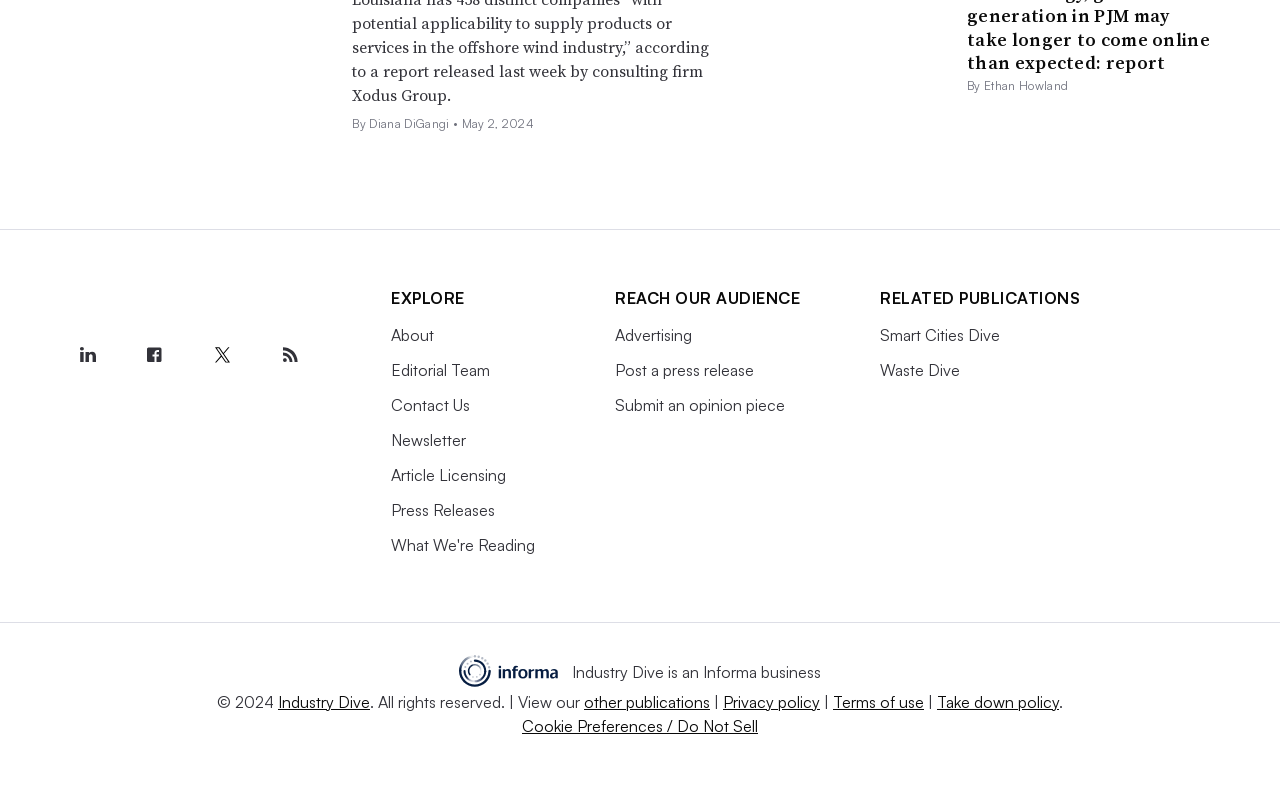Provide the bounding box coordinates of the HTML element described as: "Newsletter". The bounding box coordinates should be four float numbers between 0 and 1, i.e., [left, top, right, bottom].

[0.306, 0.547, 0.364, 0.573]